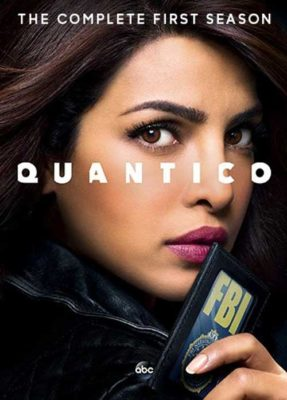What is the title of the TV show?
Based on the image, provide a one-word or brief-phrase response.

Quantico